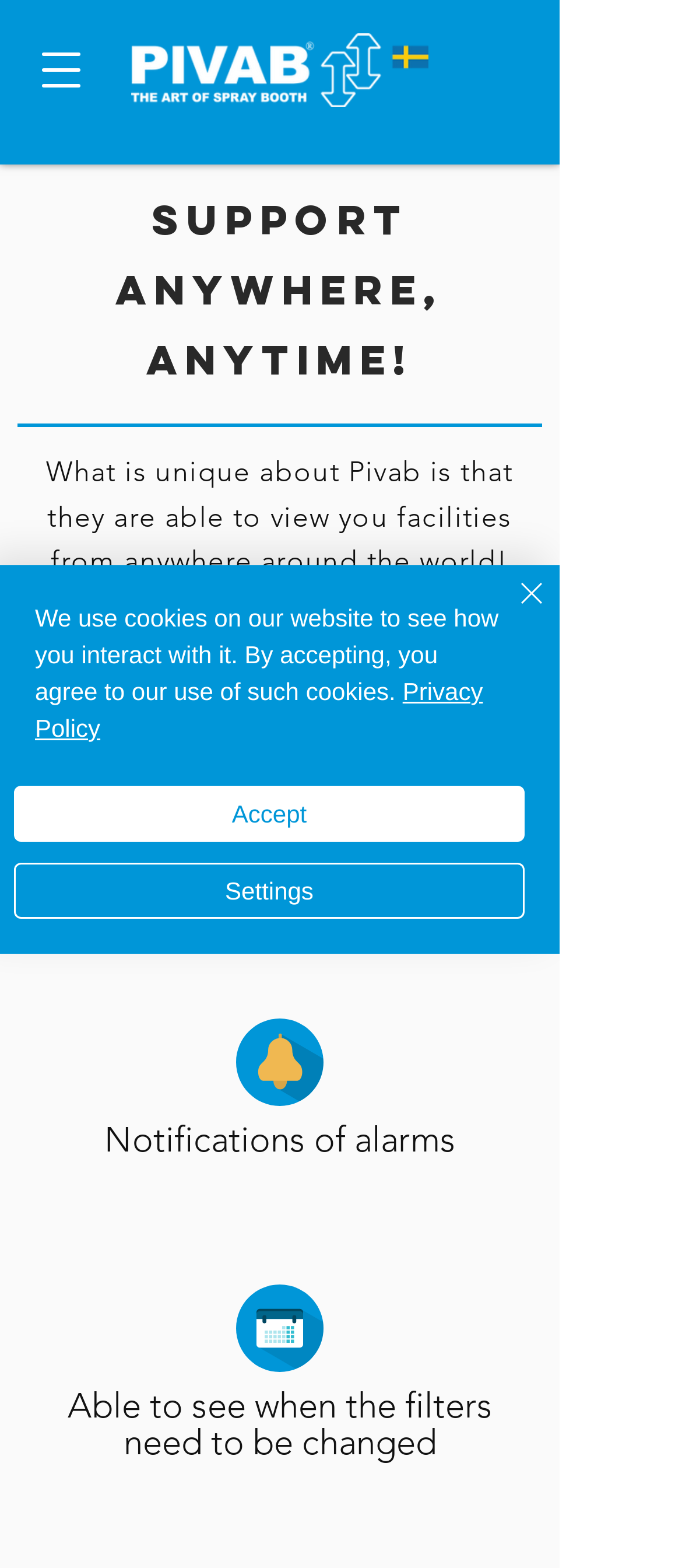Based on the visual content of the image, answer the question thoroughly: What is the main benefit of Pivab's technology?

According to the webpage, Pivab's technology allows experts to respond quickly, which is a unique benefit. This is mentioned in the text 'What is unique about Pivab is that they are able to view you facilities from anywhere around the world! This helps in Pivabs experts being able to respond quickly.'